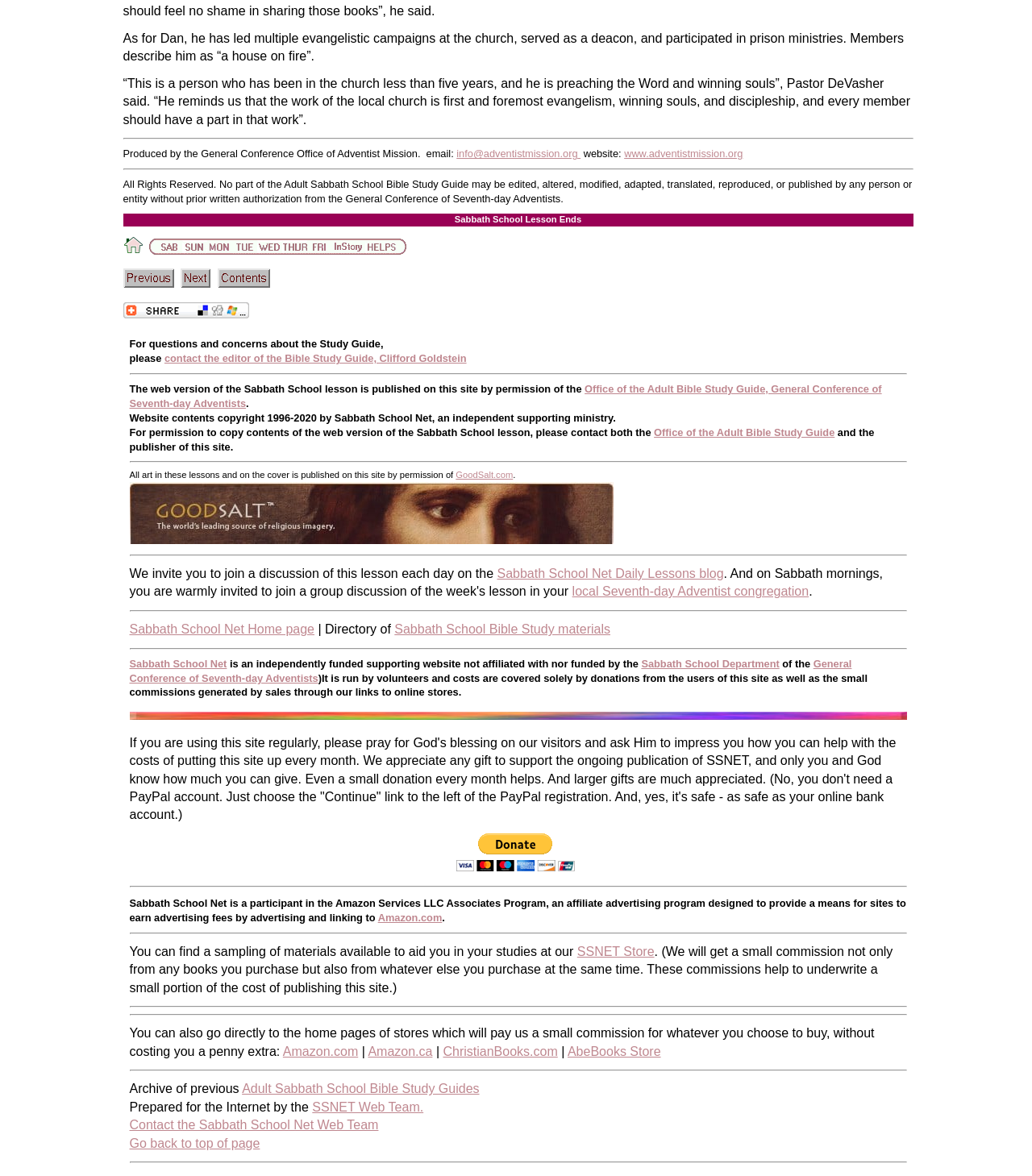Provide a brief response to the question below using a single word or phrase: 
What is the name of the website that publishes the Sabbath School lesson?

Sabbath School Net